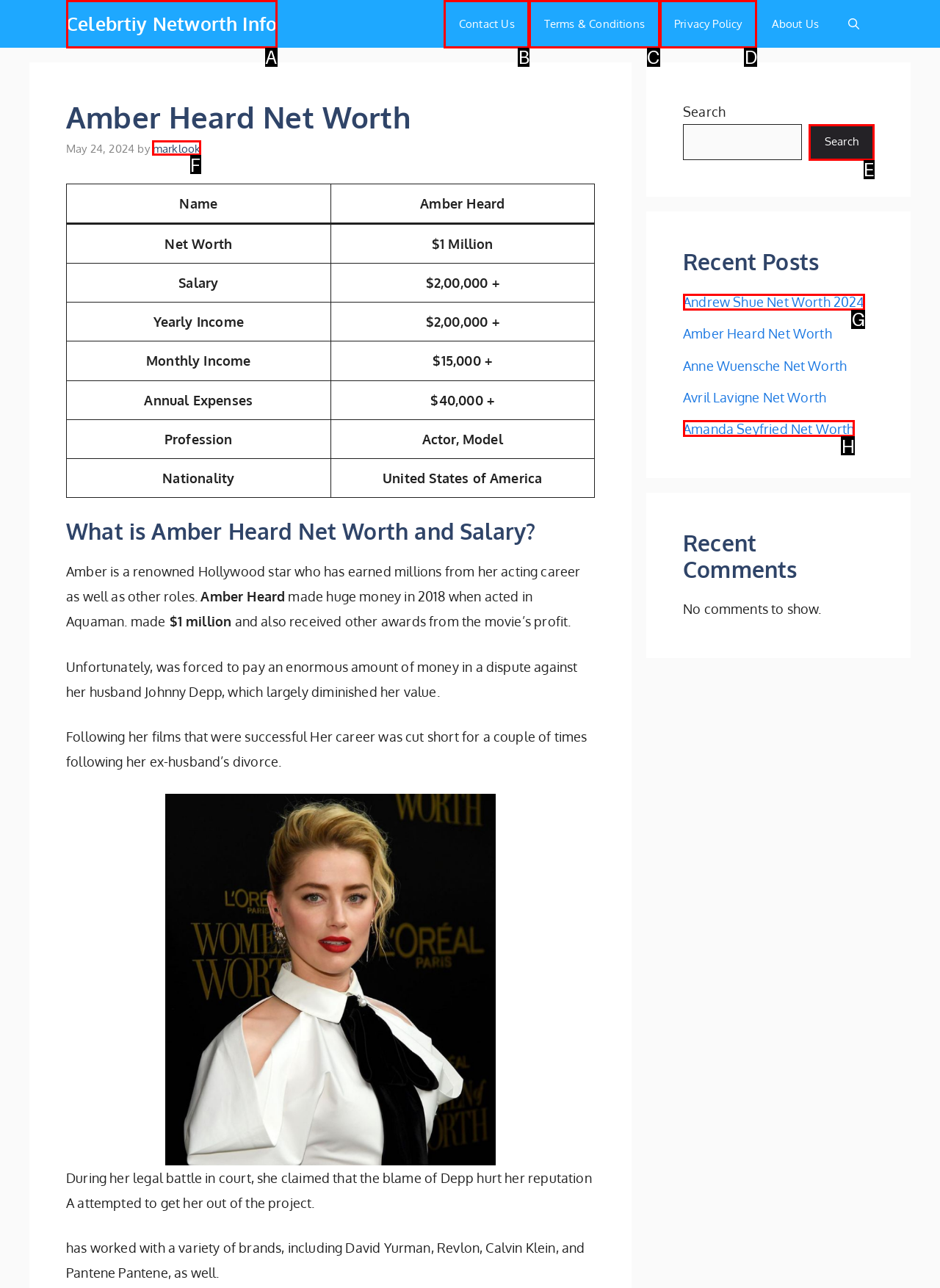Match the description to the correct option: Amanda Seyfried Net Worth
Provide the letter of the matching option directly.

H